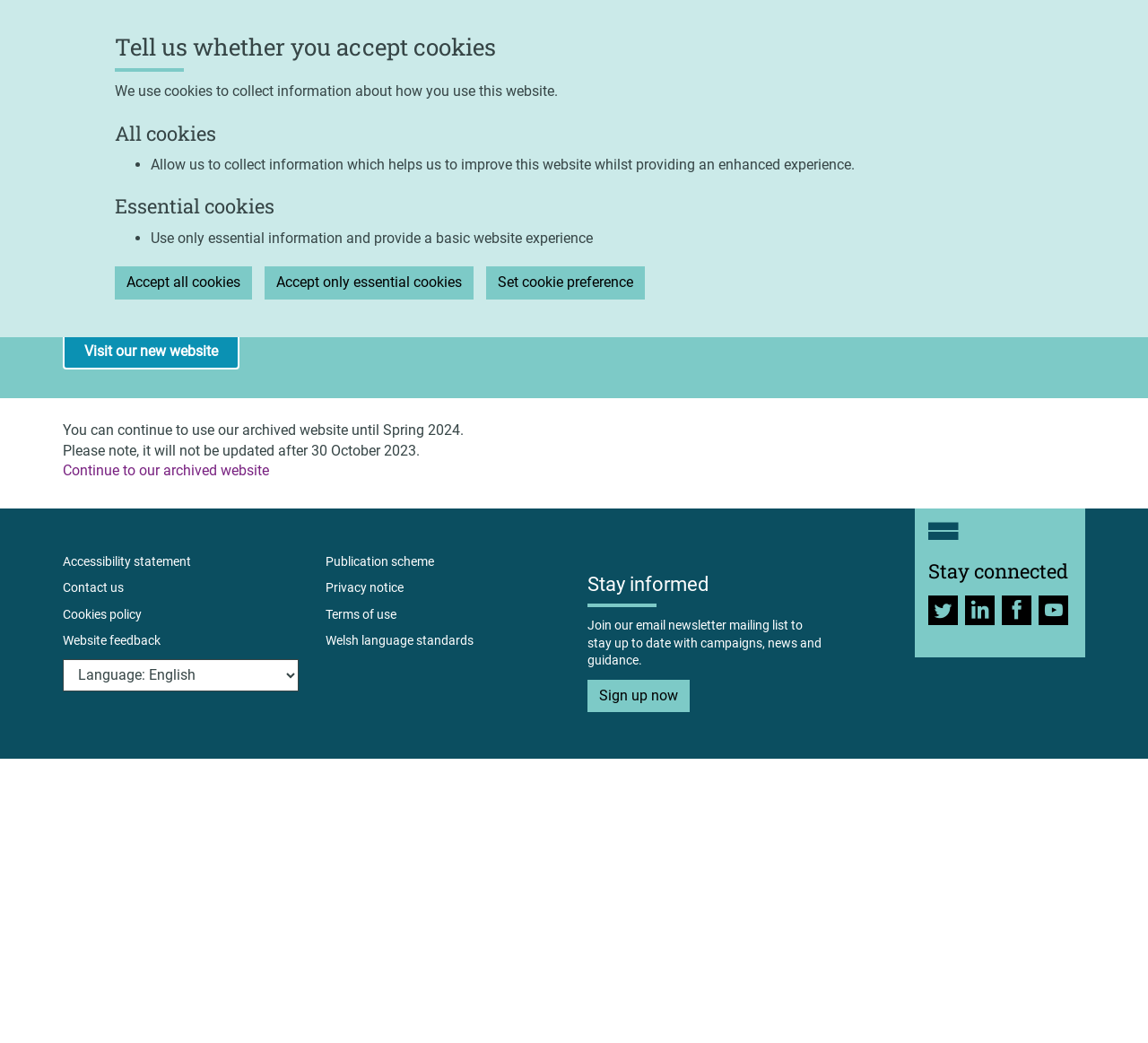Identify the bounding box coordinates for the region to click in order to carry out this instruction: "Visit our new website". Provide the coordinates using four float numbers between 0 and 1, formatted as [left, top, right, bottom].

[0.055, 0.32, 0.209, 0.355]